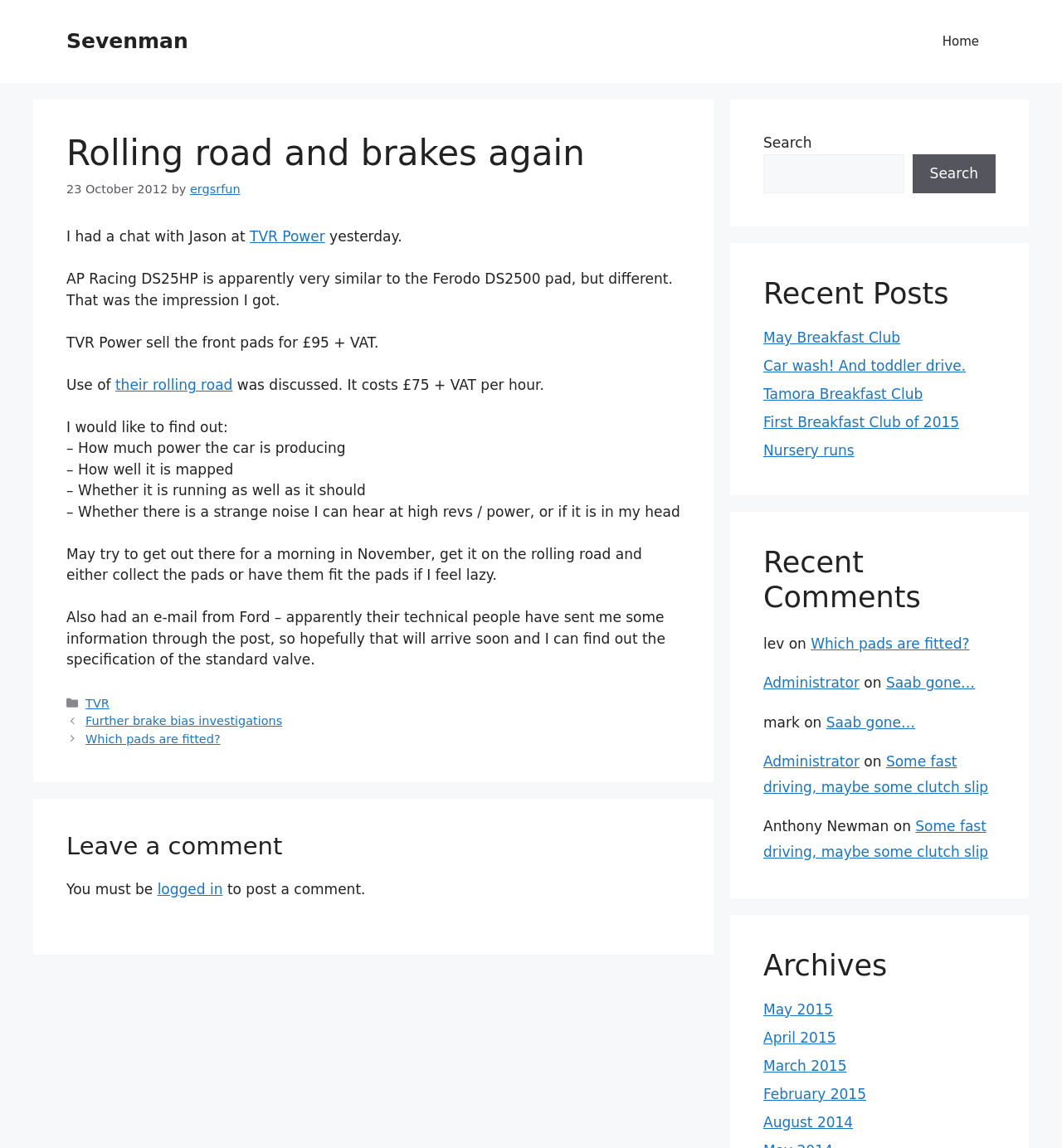Show the bounding box coordinates for the element that needs to be clicked to execute the following instruction: "Search in The Netherlands". Provide the coordinates in the form of four float numbers between 0 and 1, i.e., [left, top, right, bottom].

None